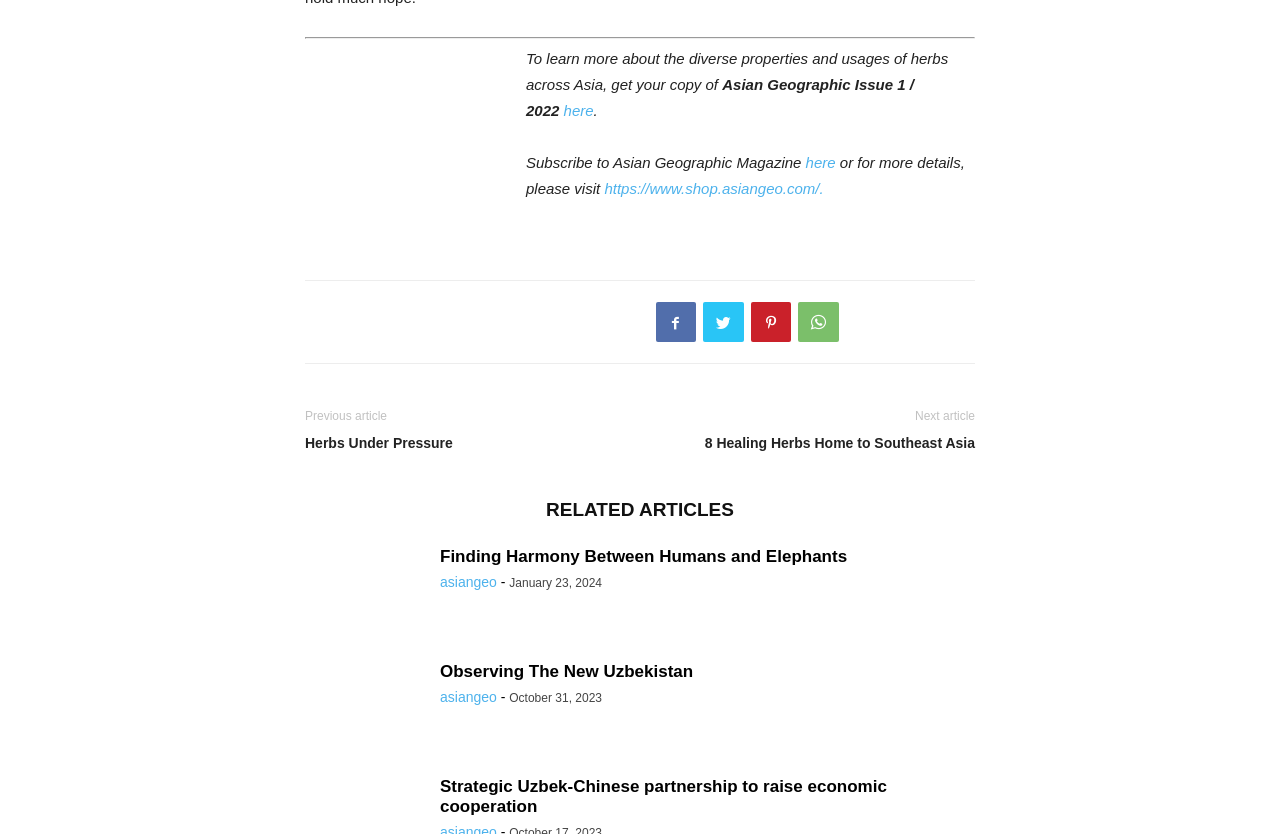How many social media links are in the footer?
Using the visual information, answer the question in a single word or phrase.

4